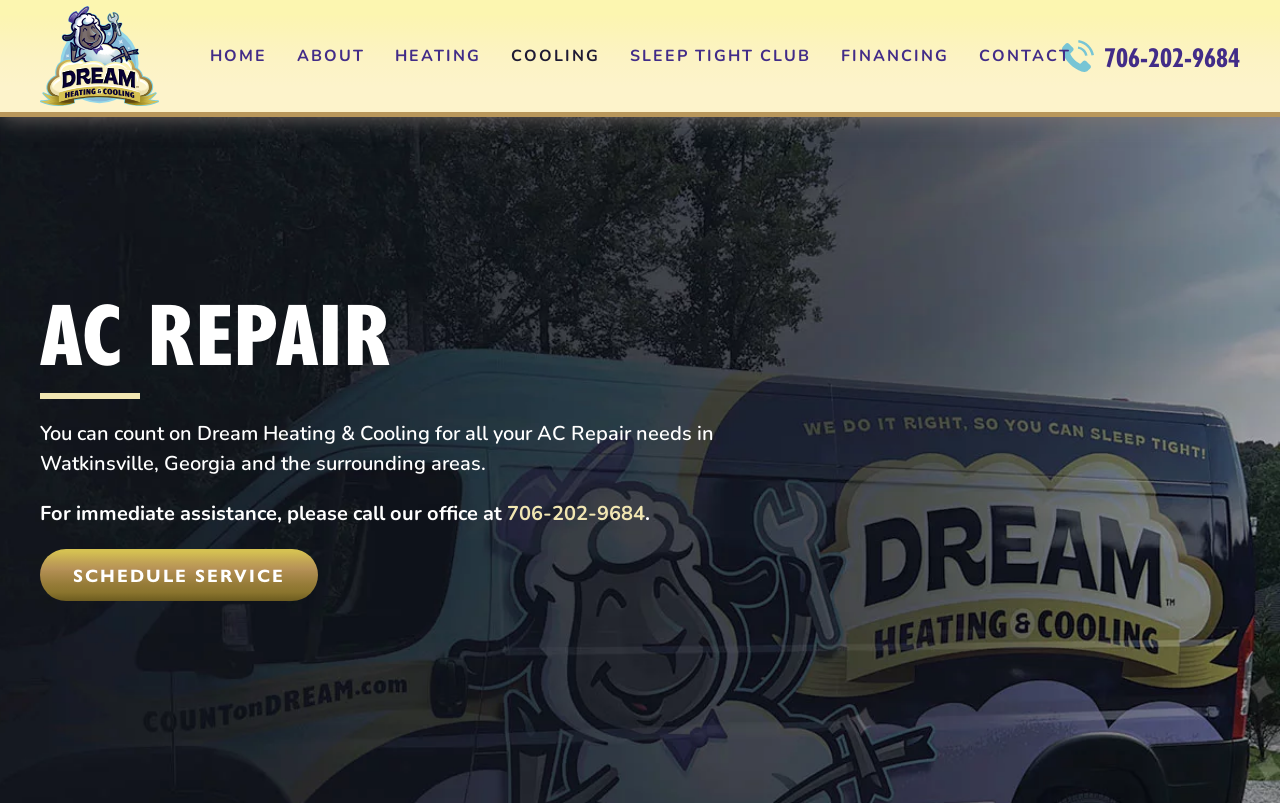Describe all significant elements and features of the webpage.

The webpage is about AC Repair services provided by Dream Heating & Cooling. At the top left, there is a link to skip to the main content. Next to it, there is a link to the company's homepage, accompanied by an image of the company's logo. 

A navigation menu is located at the top center, consisting of five buttons: HOME, ABOUT, HEATING, COOLING, and SLEEP TIGHT CLUB, followed by links to FINANCING and CONTACT. 

On the top right, there is a phone number, 706-202-9684, which is also mentioned again in the main content area. 

In the main content area, there is a prominent heading "AC REPAIR" at the top, followed by a horizontal separator line. Below the separator, there is a paragraph of text describing the company's AC repair services in Watkinsville, Georgia, and surrounding areas. 

Underneath the paragraph, there is a call-to-action message, encouraging visitors to call the office for immediate assistance, along with the phone number. Finally, there is a link to "SCHEDULE SERVICE" at the bottom left of the main content area.